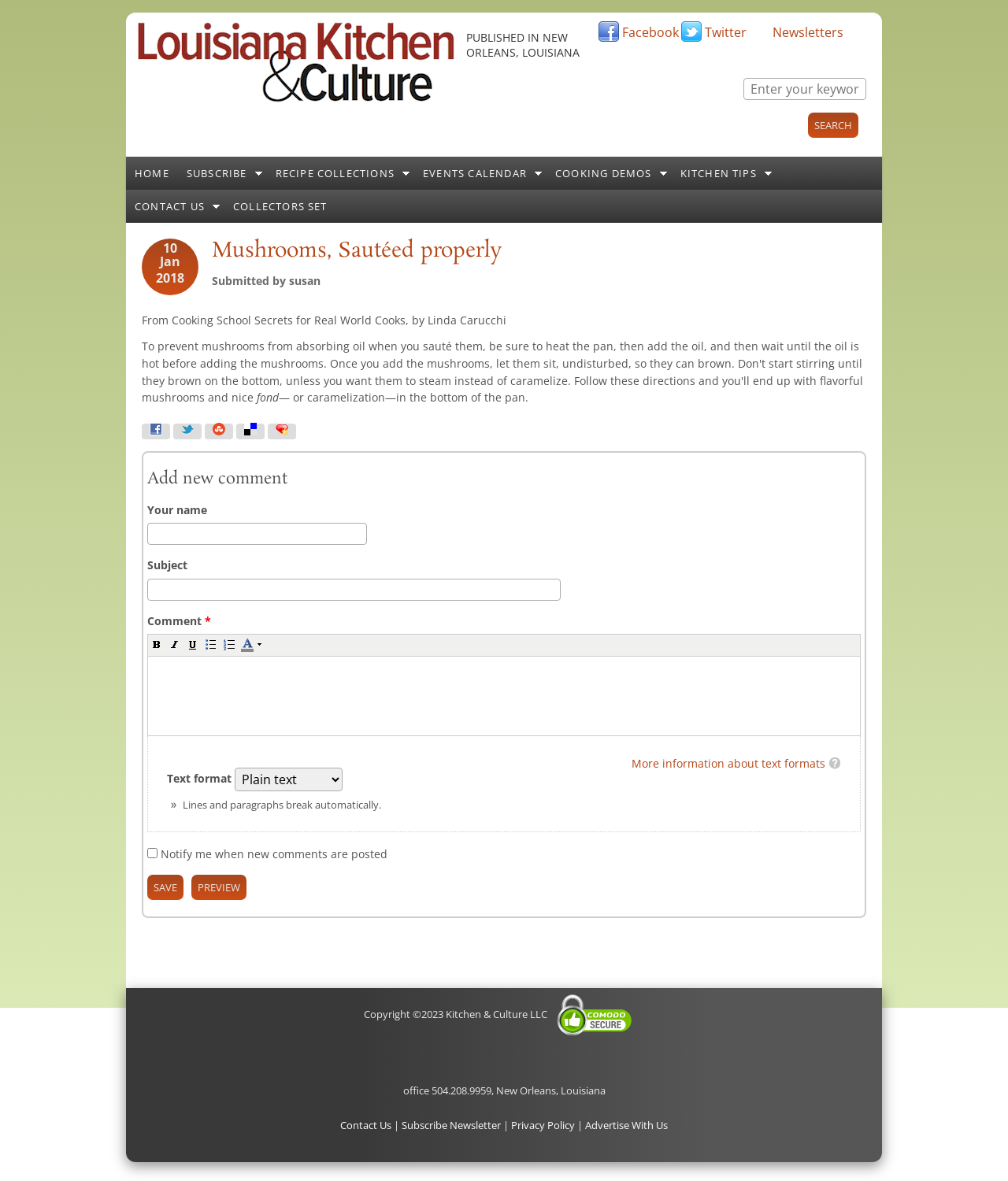Please examine the image and provide a detailed answer to the question: What is the author of the recipe?

The author of the recipe is mentioned in the article as 'susan'. This information can be found in the text 'Submitted by susan' which is located below the title of the recipe.